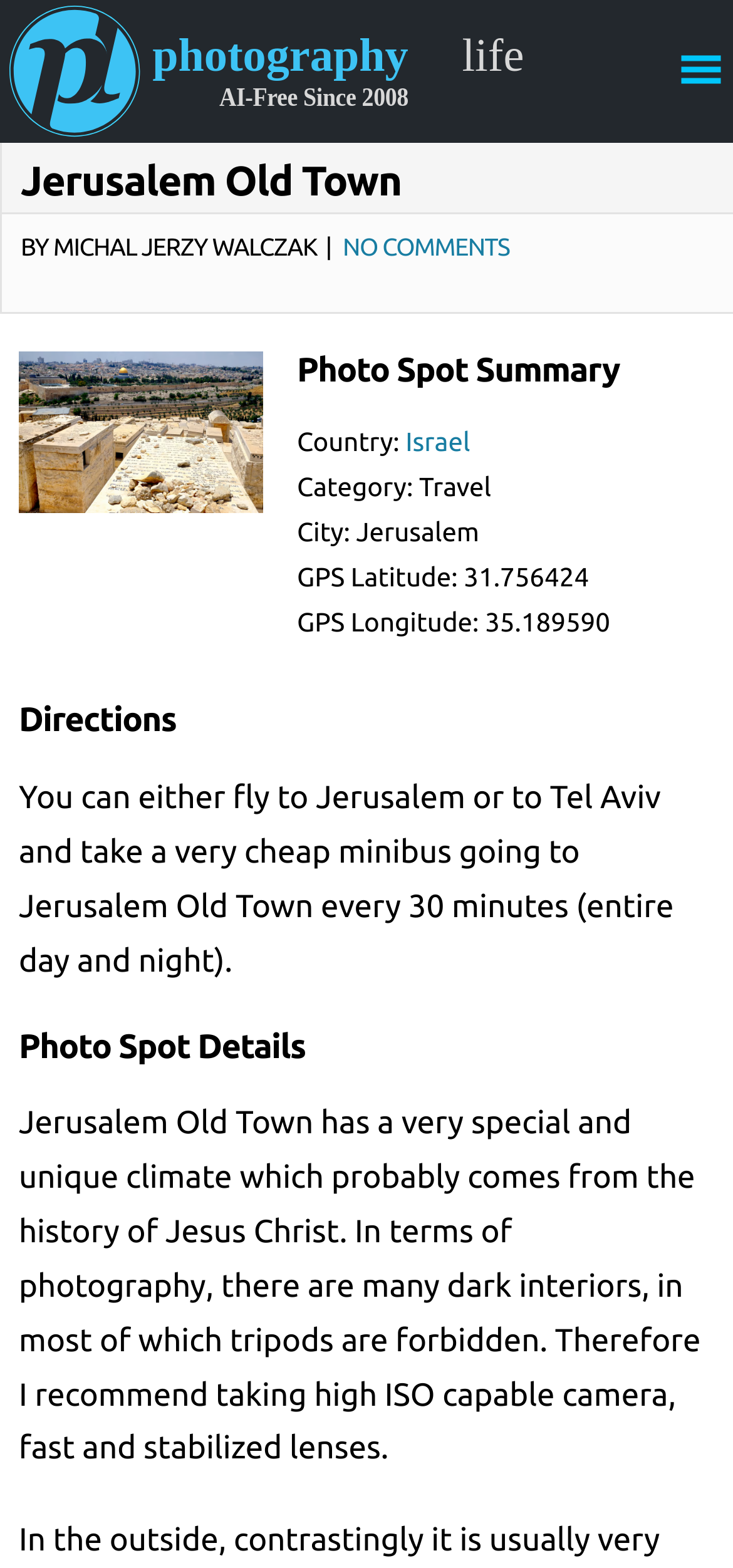Locate the bounding box coordinates of the UI element described by: "parent_node: PHOTOGRAPHY LIFE aria-label="Menu"". Provide the coordinates as four float numbers between 0 and 1, formatted as [left, top, right, bottom].

[0.918, 0.026, 0.995, 0.062]